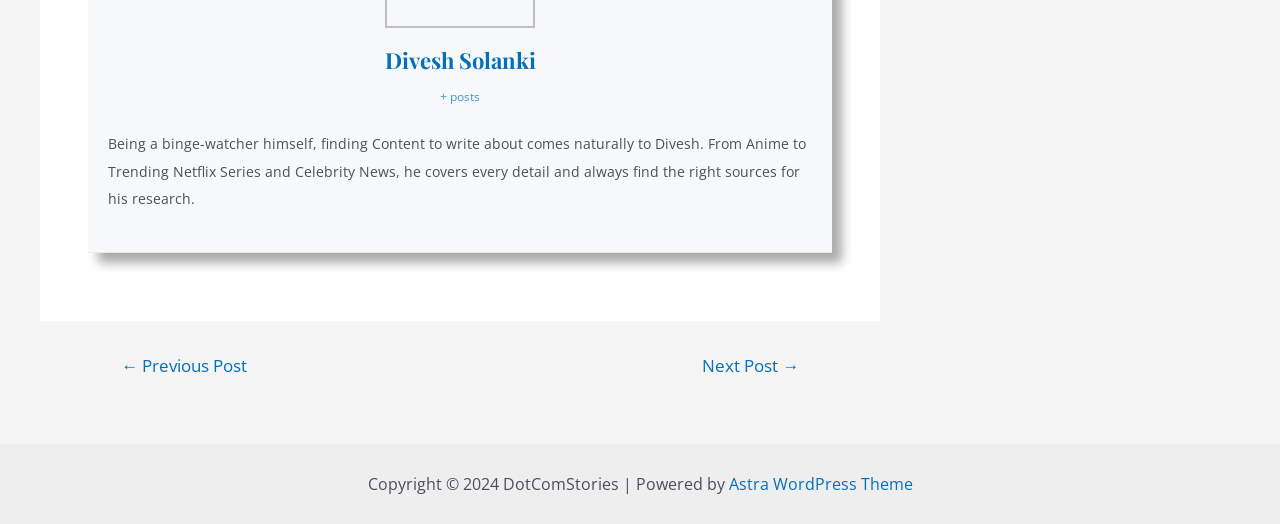Based on what you see in the screenshot, provide a thorough answer to this question: What is the year of the copyright?

The static text element at the bottom of the page mentions 'Copyright © 2024', indicating that the website's content is copyrighted as of 2024.